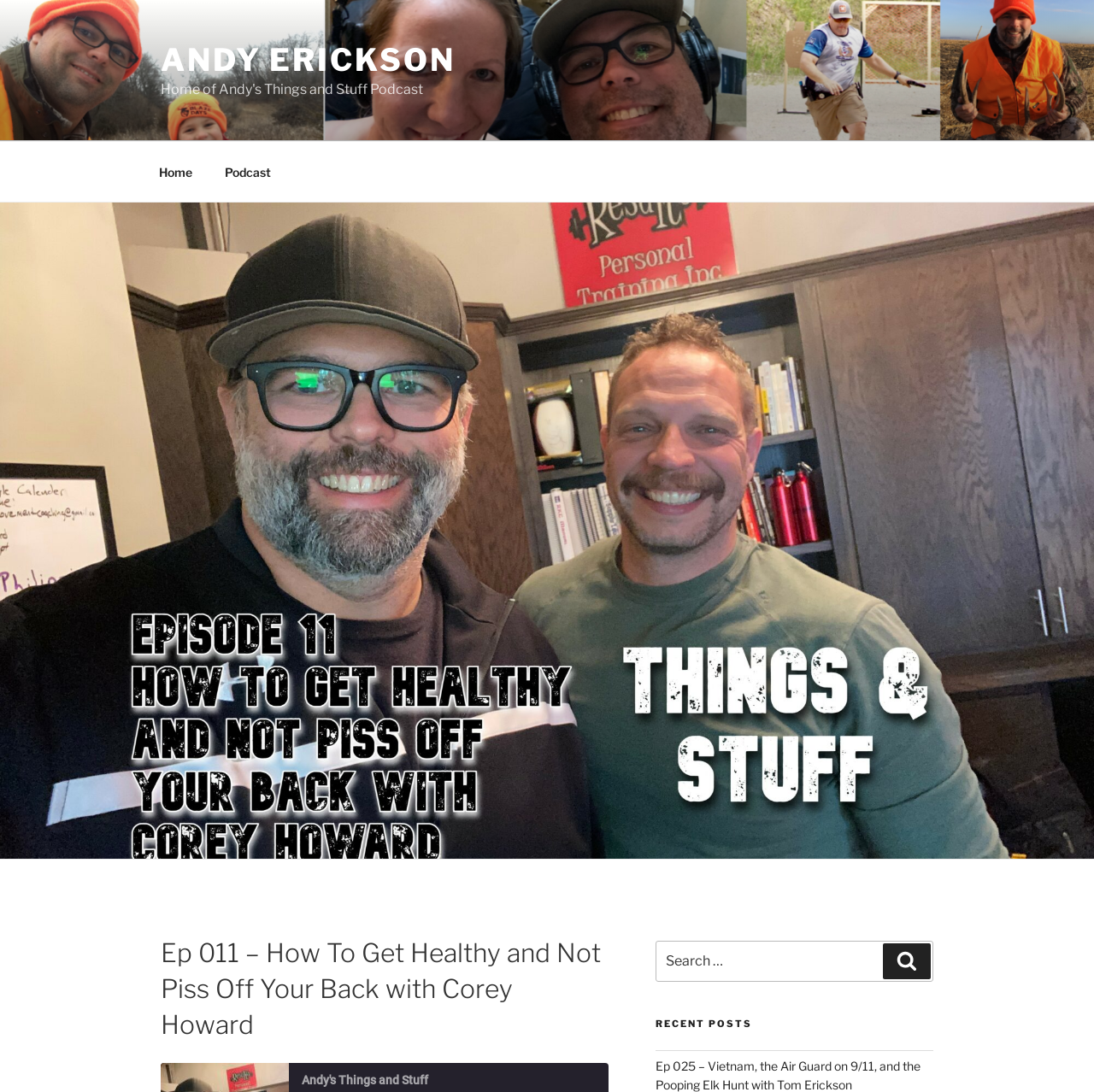Answer succinctly with a single word or phrase:
Where is the search box located?

Bottom right